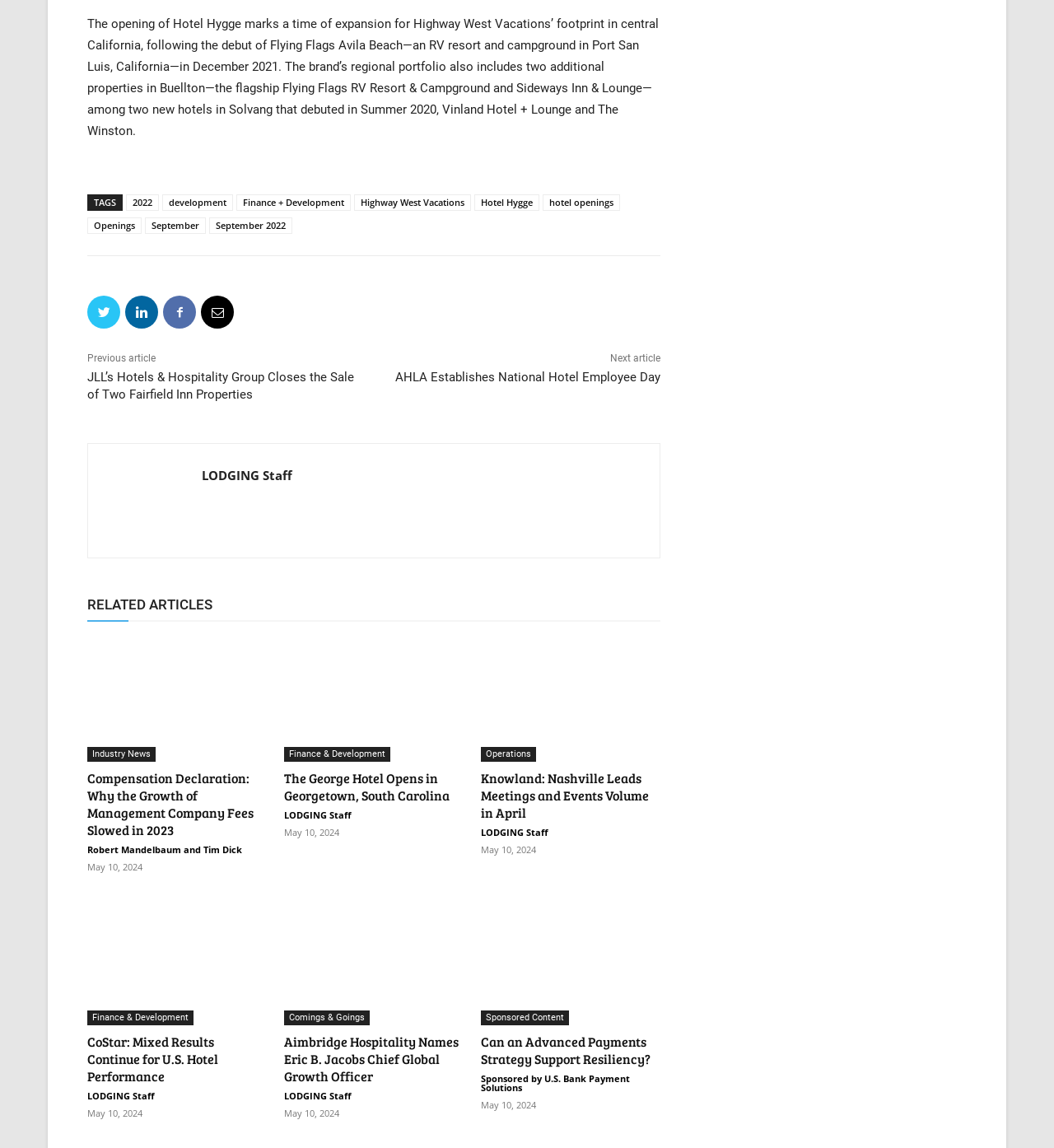Show the bounding box coordinates of the element that should be clicked to complete the task: "Follow the 'CSS Link Property Reference' link".

None